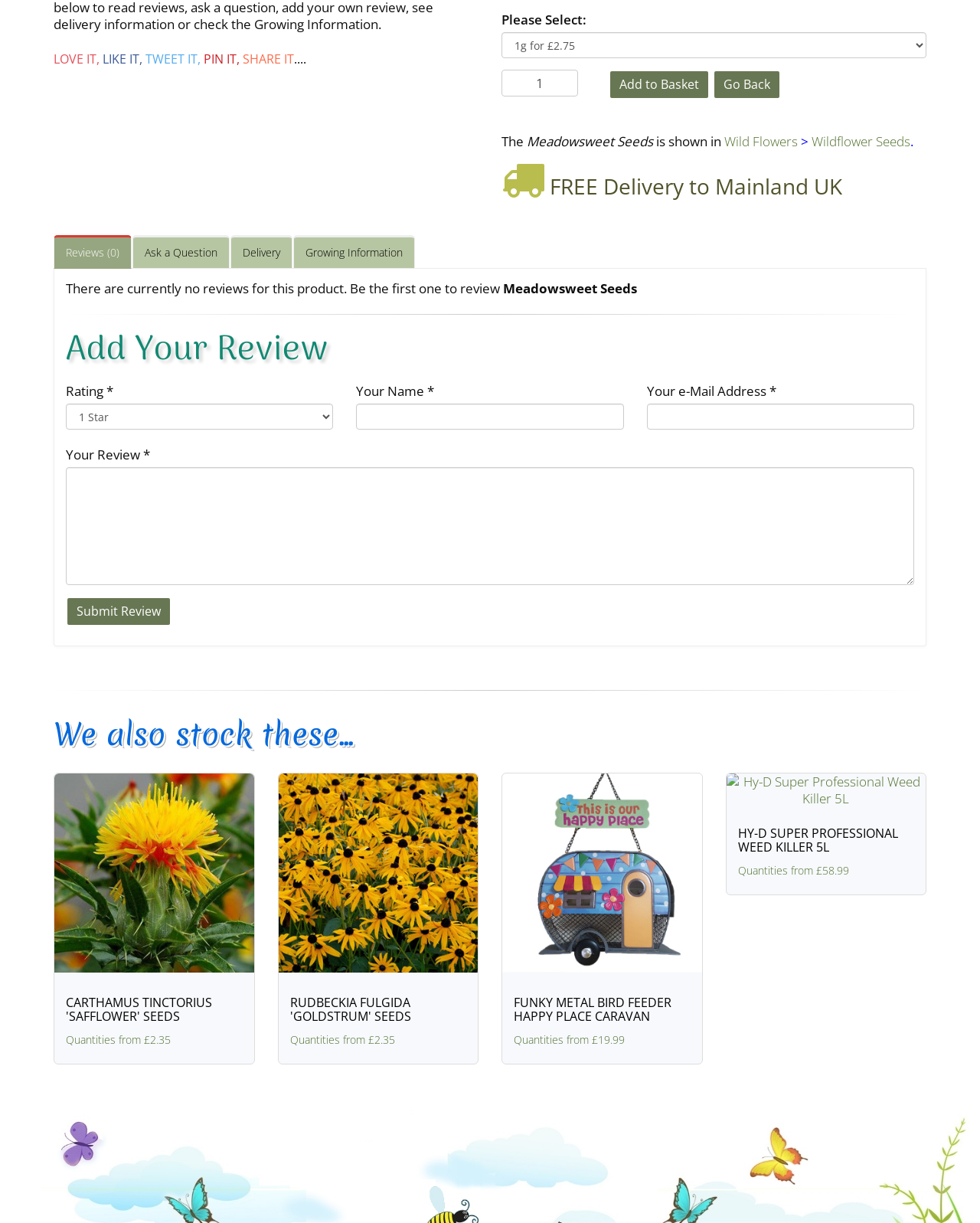Locate the bounding box coordinates of the element that needs to be clicked to carry out the instruction: "Add to Basket". The coordinates should be given as four float numbers ranging from 0 to 1, i.e., [left, top, right, bottom].

[0.621, 0.057, 0.724, 0.081]